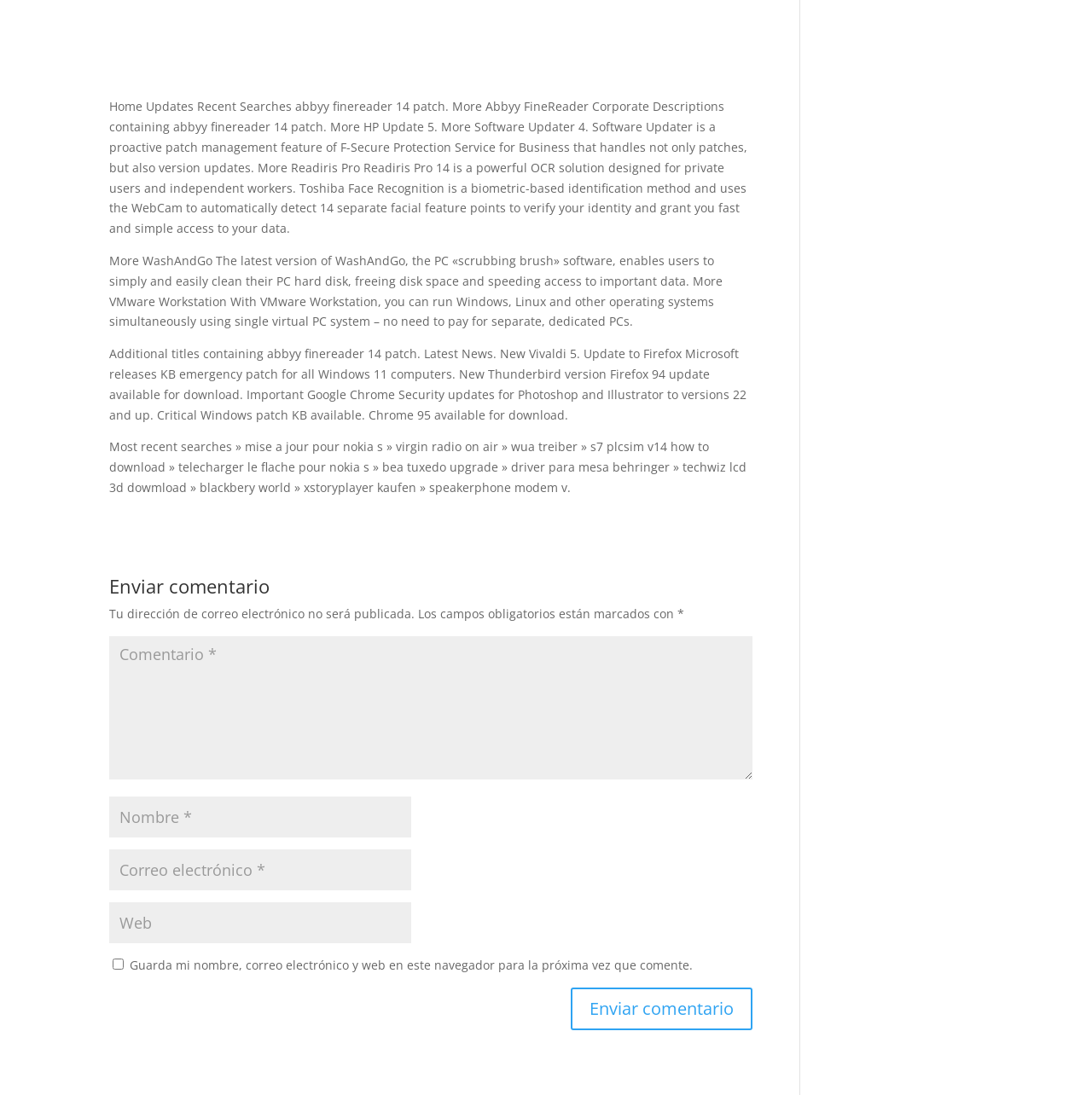Please provide a detailed answer to the question below by examining the image:
What is the purpose of Software Updater?

According to the webpage, Software Updater is a proactive patch management feature of F-Secure Protection Service for Business that handles not only patches, but also version updates.